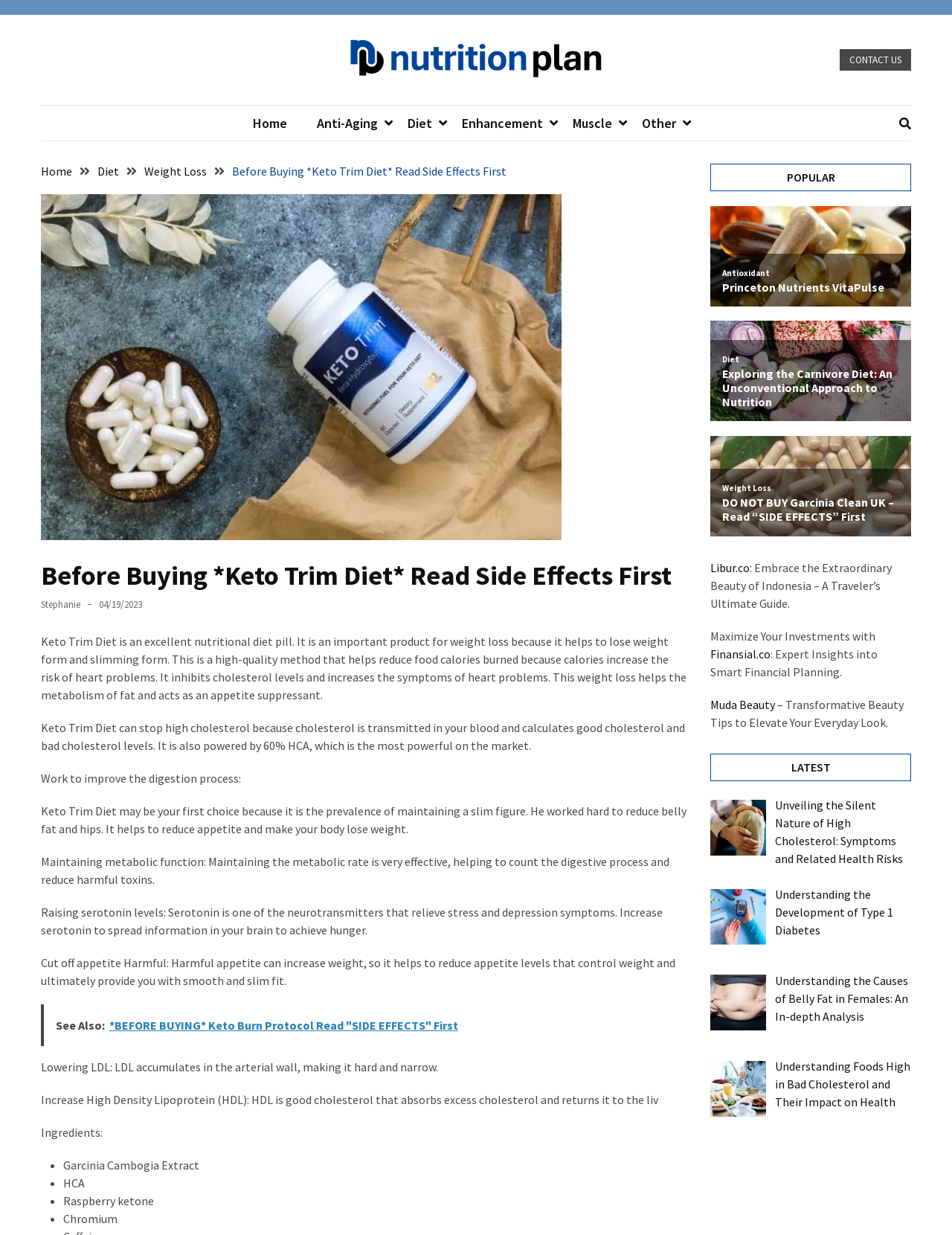Analyze the image and provide a detailed answer to the question: What is the purpose of Keto Trim Diet?

According to the webpage, Keto Trim Diet is an important product for weight loss because it helps to lose weight and slimming form. It also helps to reduce food calories burned, inhibits cholesterol levels, and increases the symptoms of heart problems.